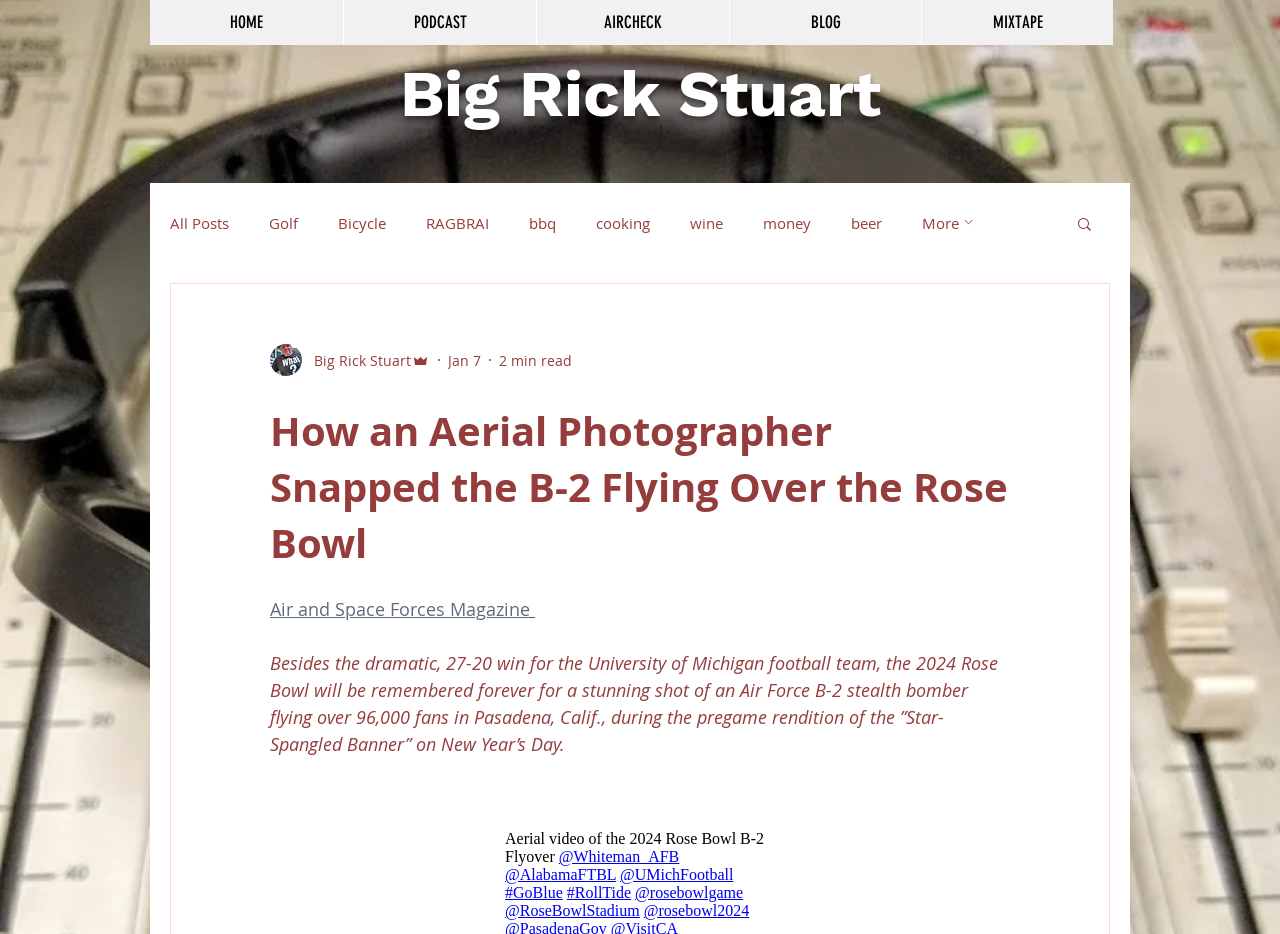What is the name of the aerial photographer?
Using the information from the image, provide a comprehensive answer to the question.

The name of the aerial photographer can be found in the heading element 'Big Rick Stuart' which is located at the top of the webpage, indicating that the article is written by this person.